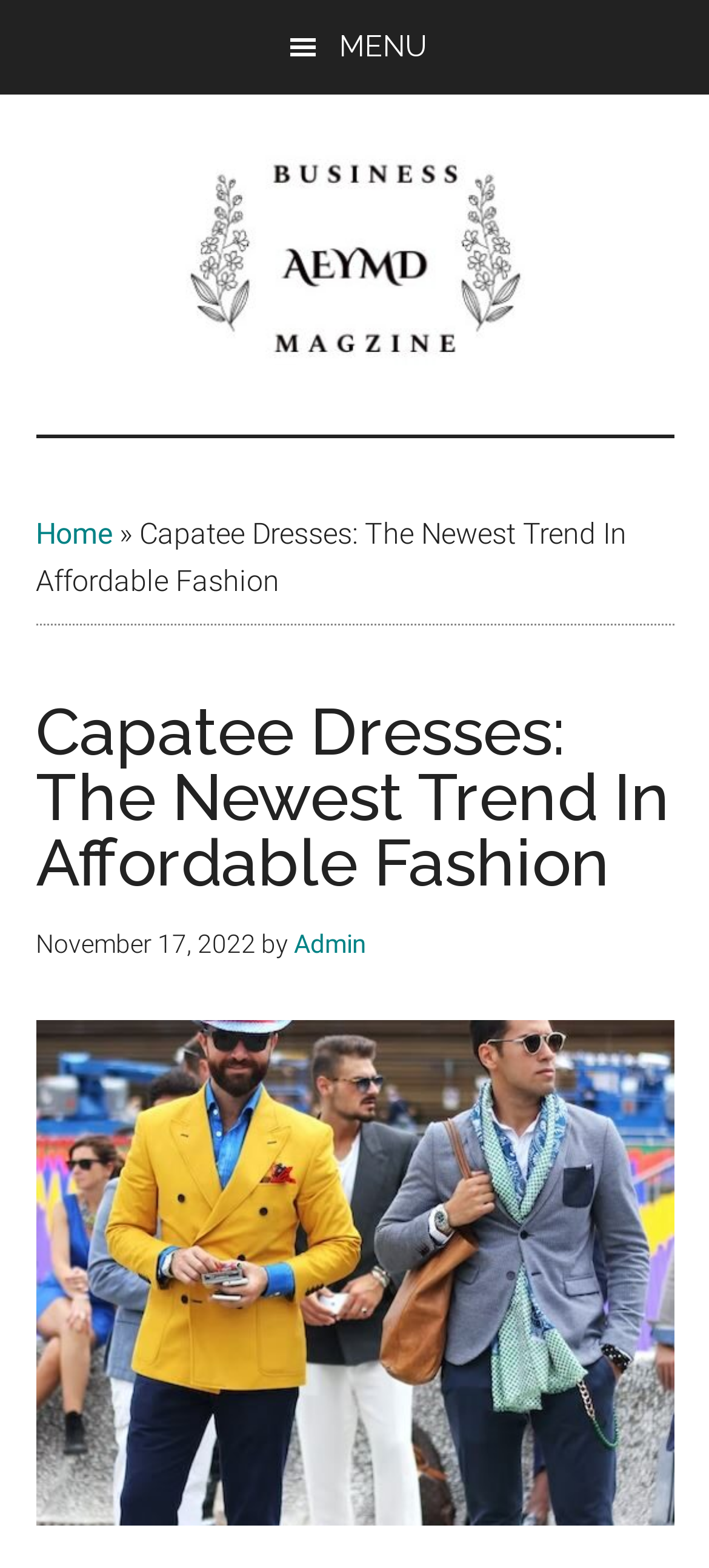Examine the image and give a thorough answer to the following question:
Who is the author of the article?

The author of the article is mentioned below the title, where it says 'by Admin'.